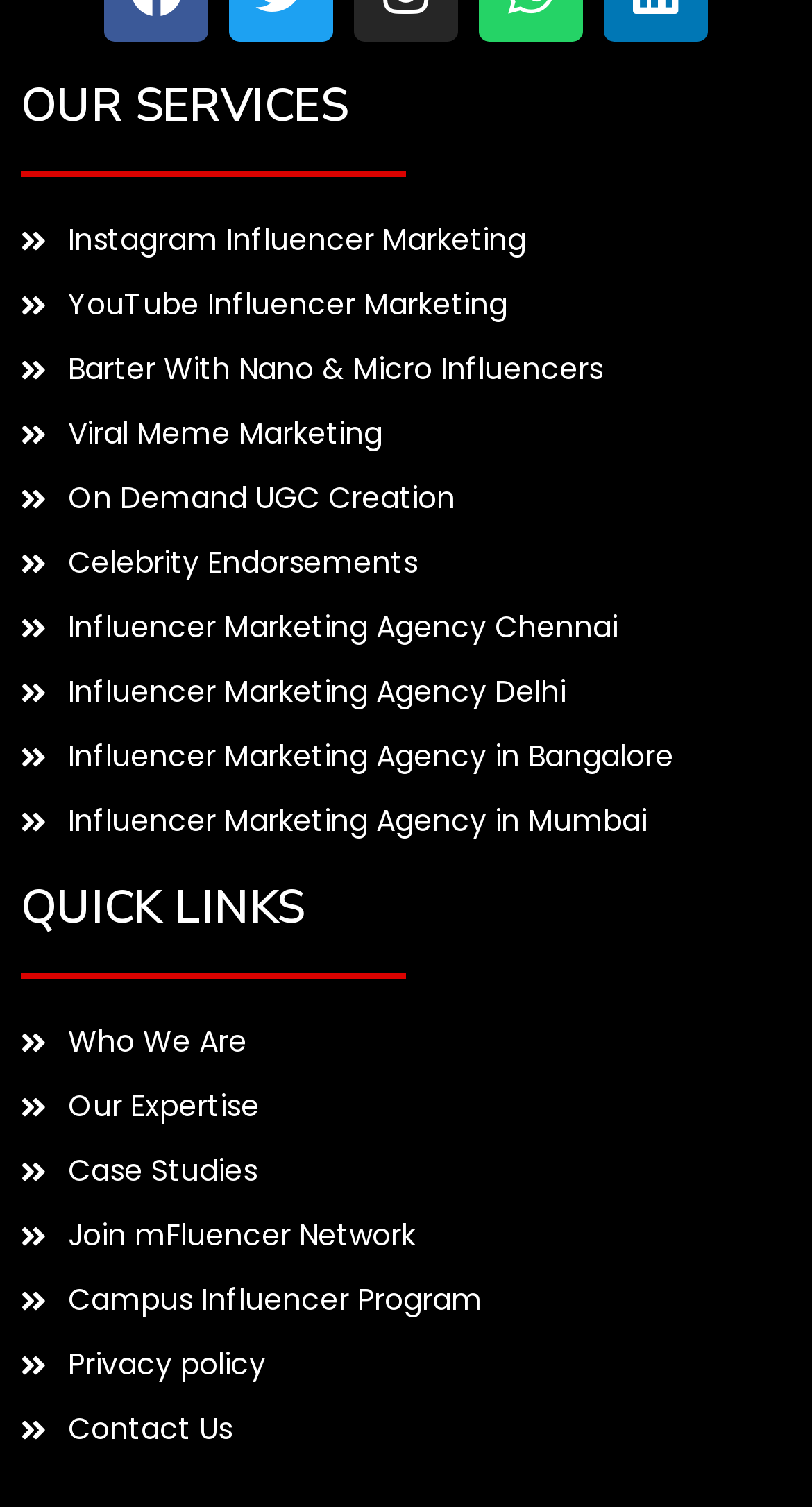Is there a link to 'Case Studies' on the page?
Using the image as a reference, answer the question with a short word or phrase.

Yes